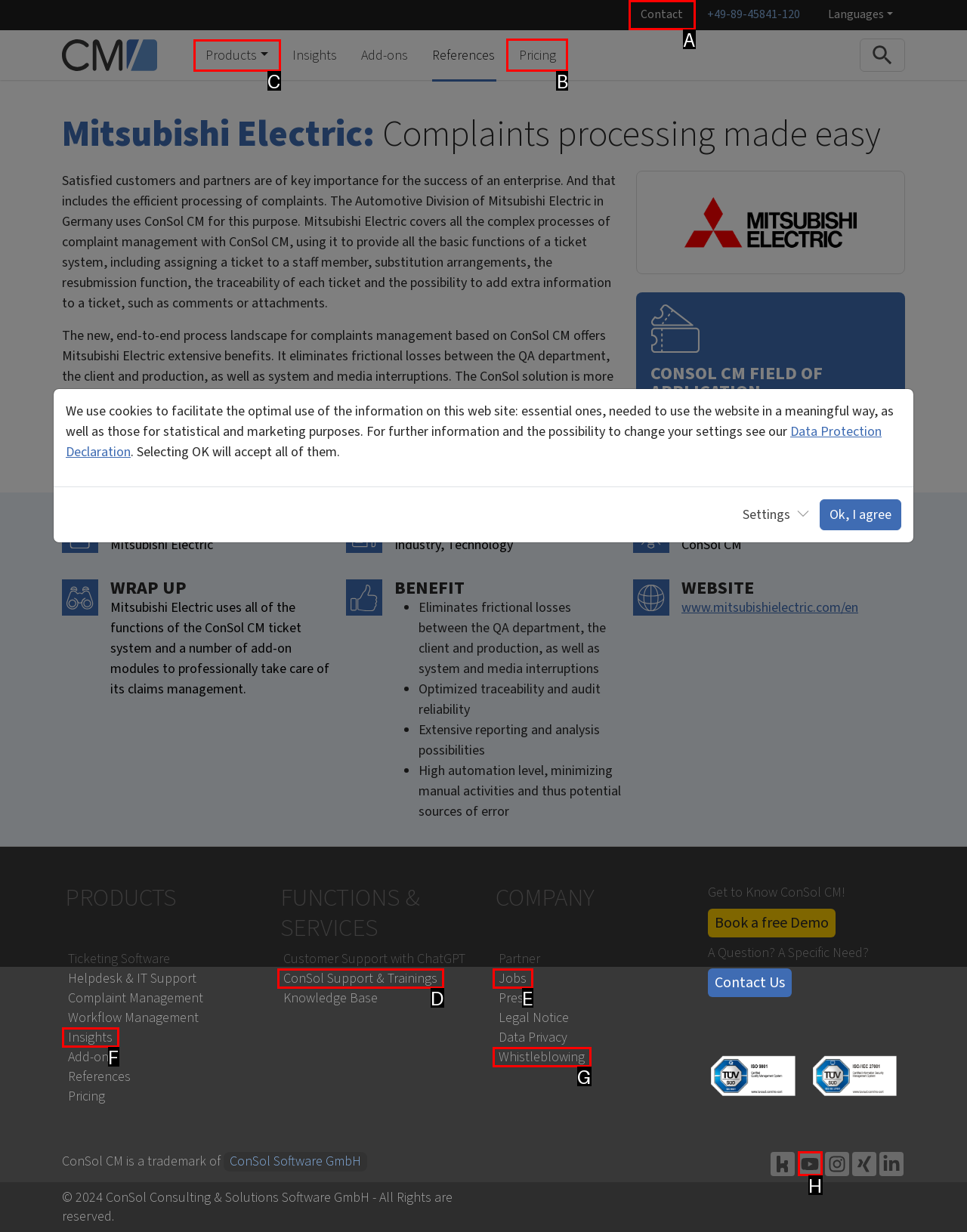Tell me which letter corresponds to the UI element that should be clicked to fulfill this instruction: Select the 'Products' option
Answer using the letter of the chosen option directly.

C